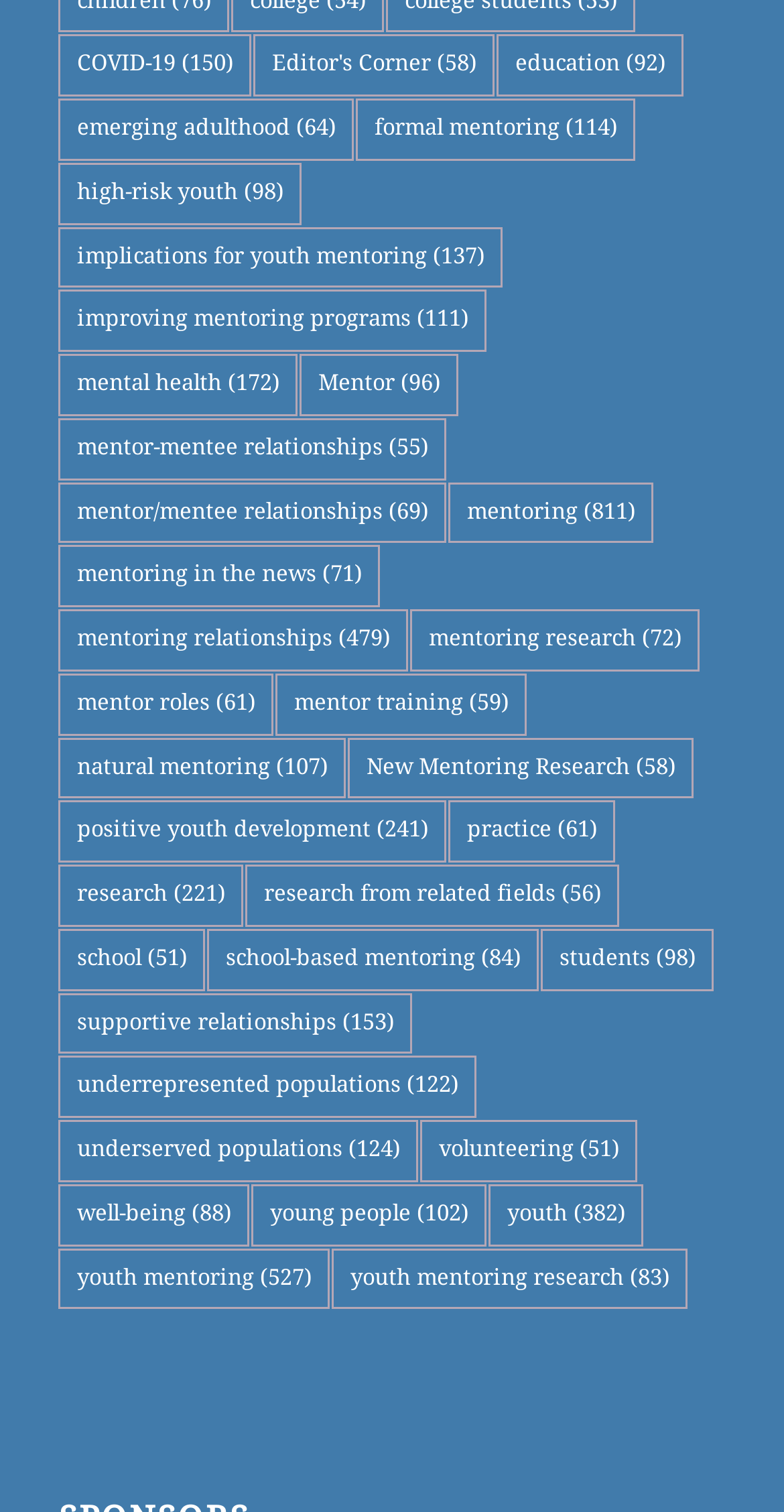Given the element description: "mentor/mentee relationships (69)", predict the bounding box coordinates of the UI element it refers to, using four float numbers between 0 and 1, i.e., [left, top, right, bottom].

[0.075, 0.319, 0.57, 0.36]